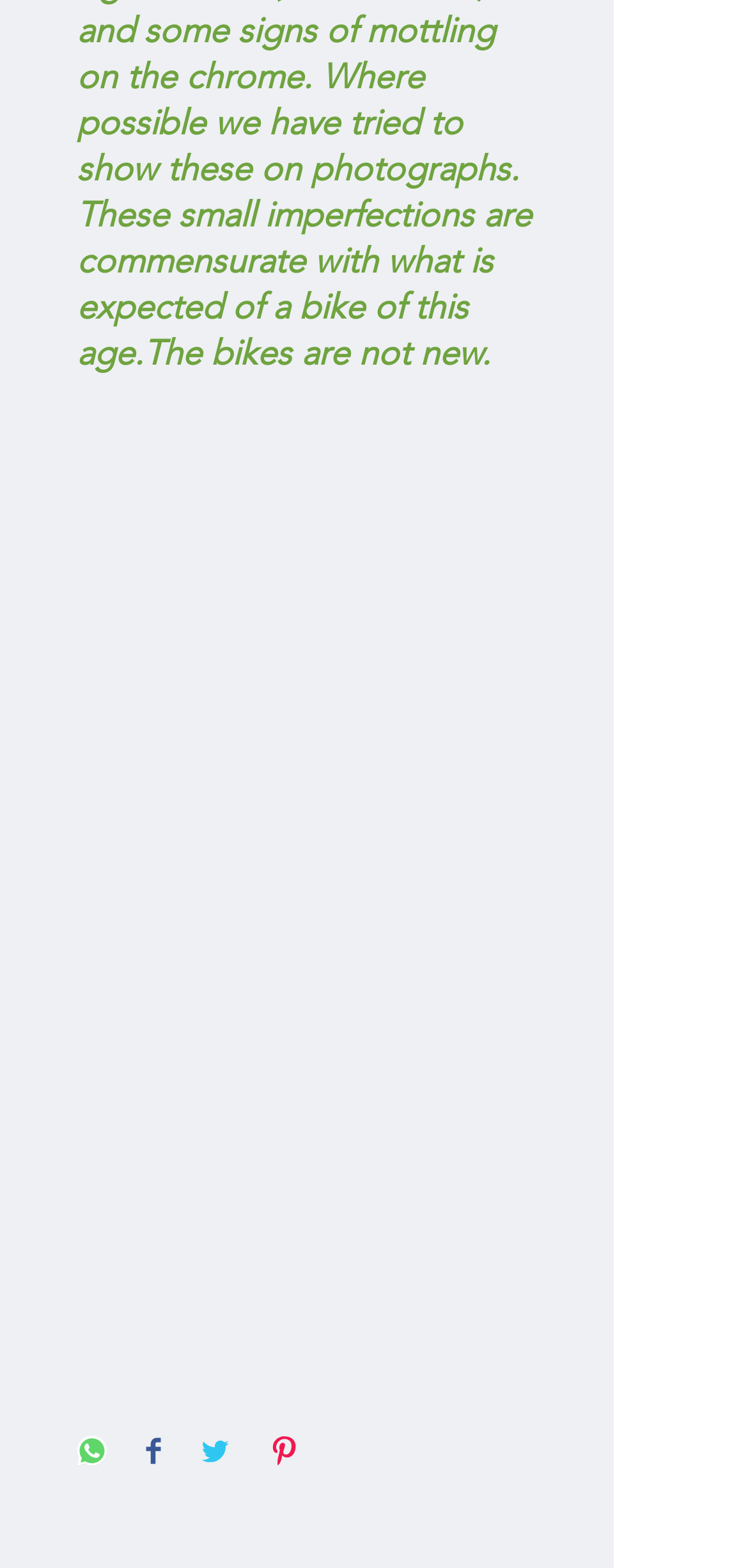Extract the bounding box of the UI element described as: "Looking for International Shipping".

[0.103, 0.445, 0.718, 0.484]